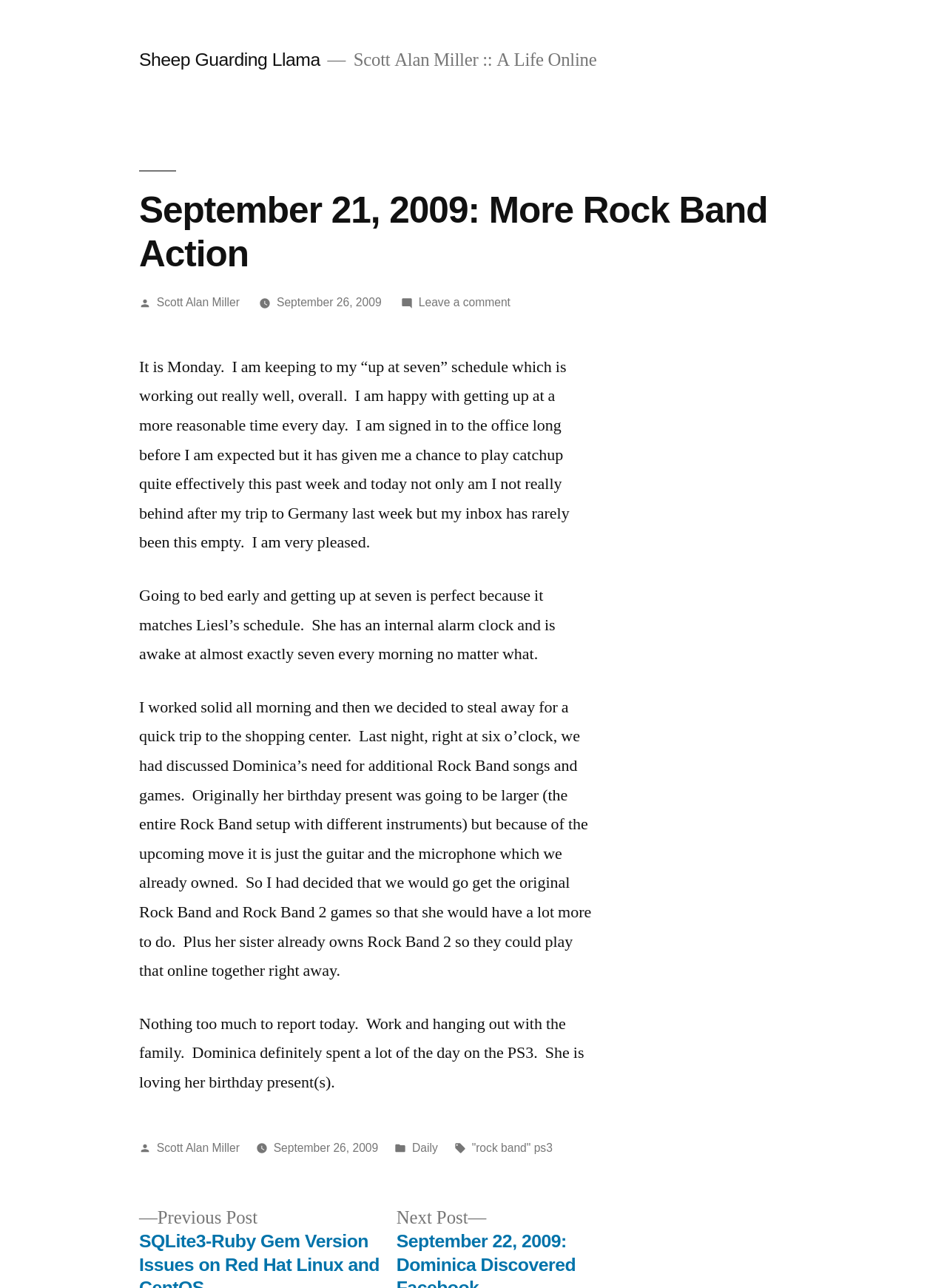Determine the bounding box coordinates for the clickable element required to fulfill the instruction: "Click on the link to view the Daily category". Provide the coordinates as four float numbers between 0 and 1, i.e., [left, top, right, bottom].

[0.435, 0.886, 0.462, 0.896]